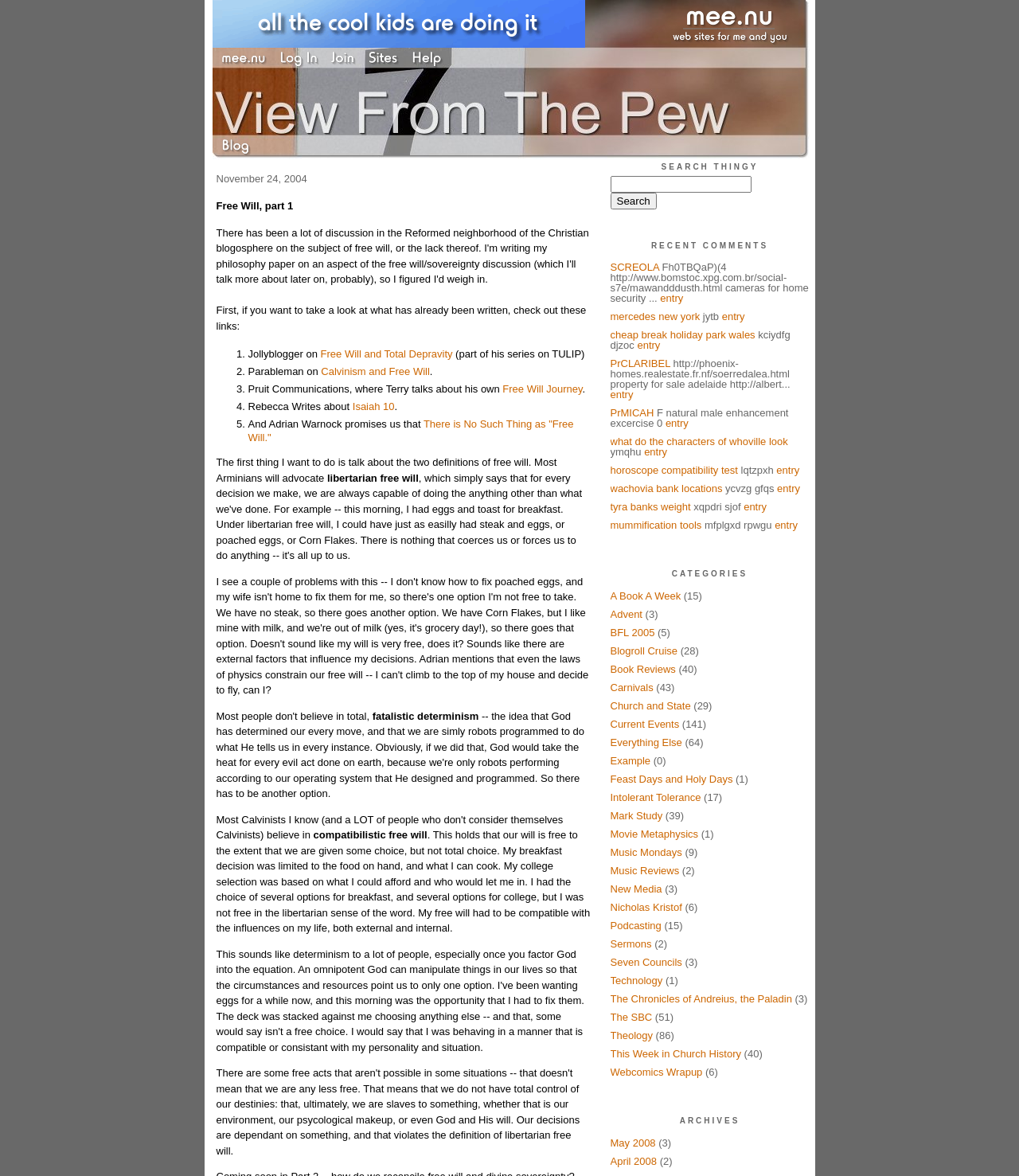Given the description "Blogroll Cruise", provide the bounding box coordinates of the corresponding UI element.

[0.599, 0.549, 0.665, 0.559]